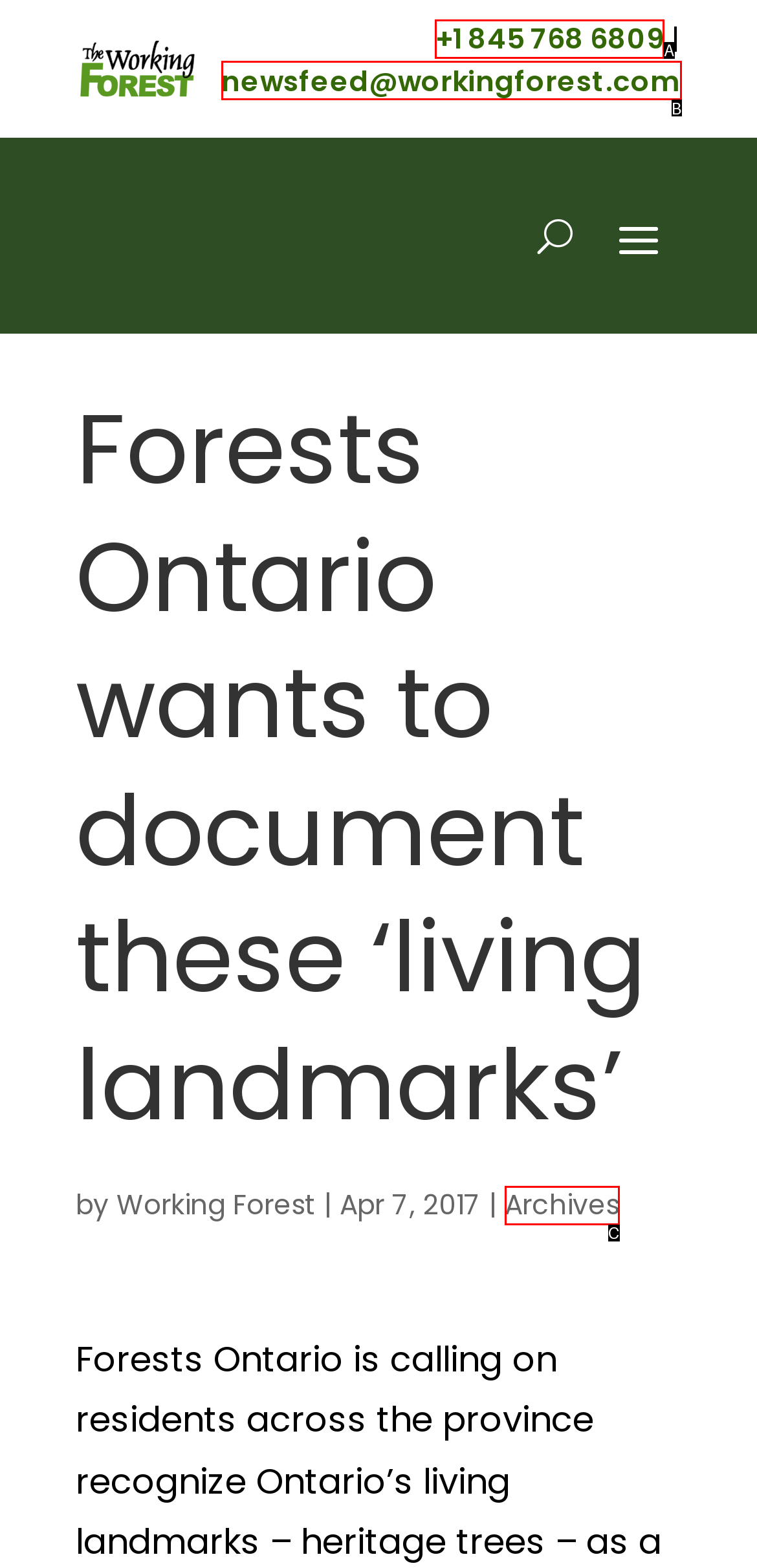From the options provided, determine which HTML element best fits the description: Archives. Answer with the correct letter.

C